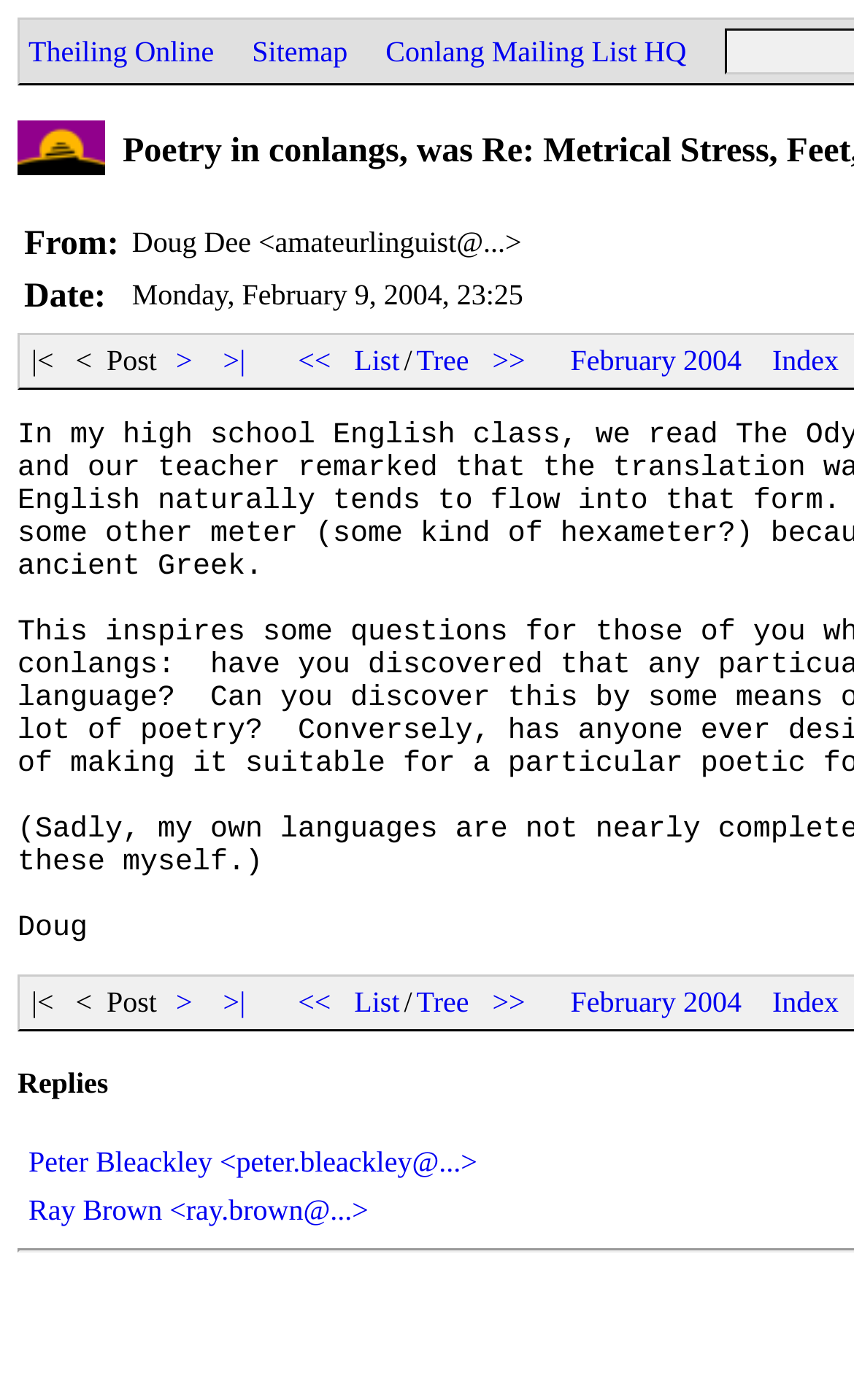How many links are in the top navigation bar?
Give a single word or phrase answer based on the content of the image.

4